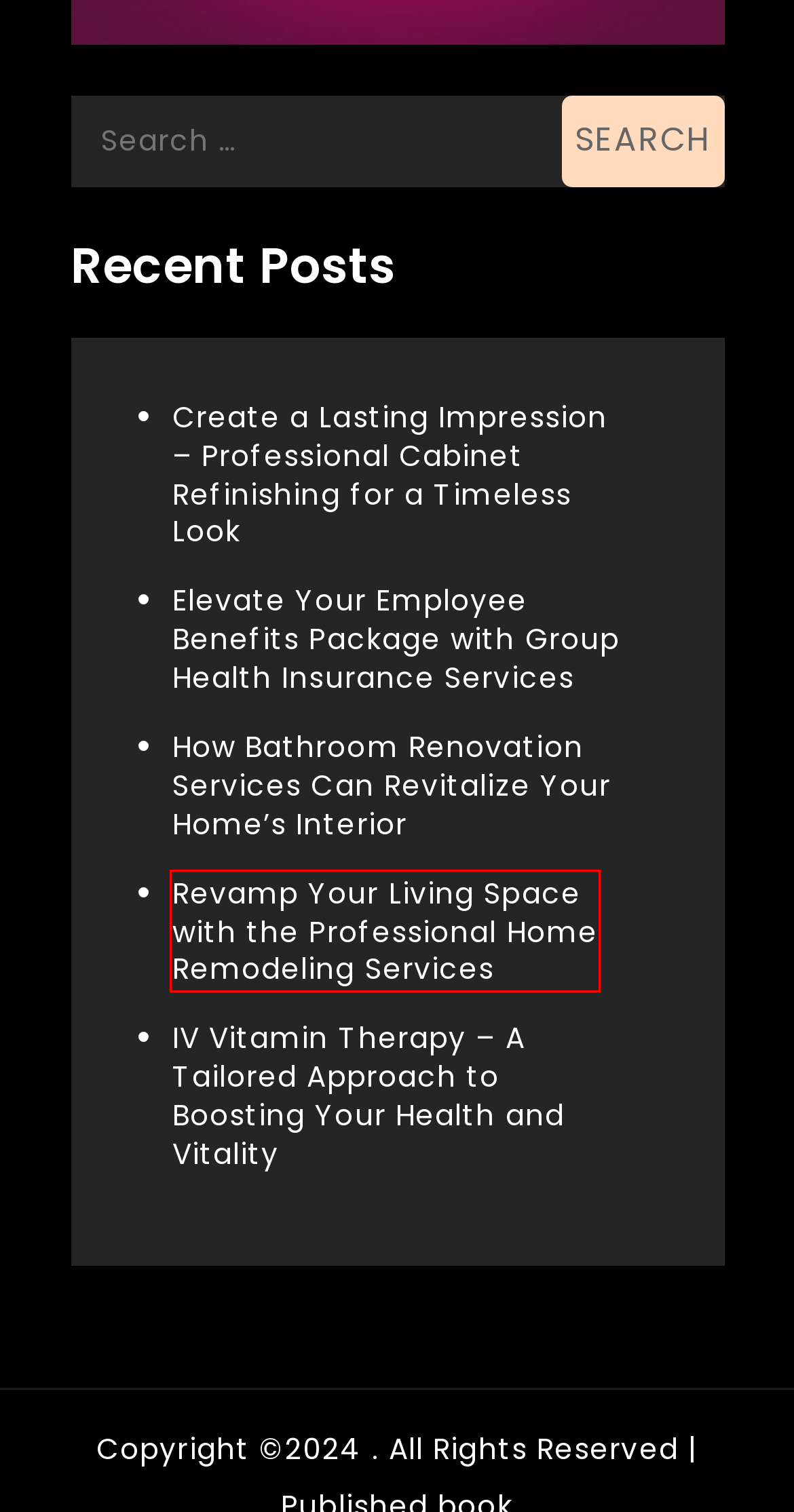With the provided webpage screenshot containing a red bounding box around a UI element, determine which description best matches the new webpage that appears after clicking the selected element. The choices are:
A. Lina Clara, Author at Published book
B. Picking the best private investigator for you - Published book
C. How Bathroom Renovation Services Can Revitalize Your Home's Interior - Published book
D. Create a Lasting Impression - Professional Cabinet Refinishing for a Timeless Look - Published book
E. Great commercial loan information when starting new small business - Published book
F. Shopping Archives - Published book
G. The 5 Best Knife Sets Reviews of 2024 - BKER Reviews
H. Revamp Your Living Space with the Professional Home Remodeling Services - Published book

H